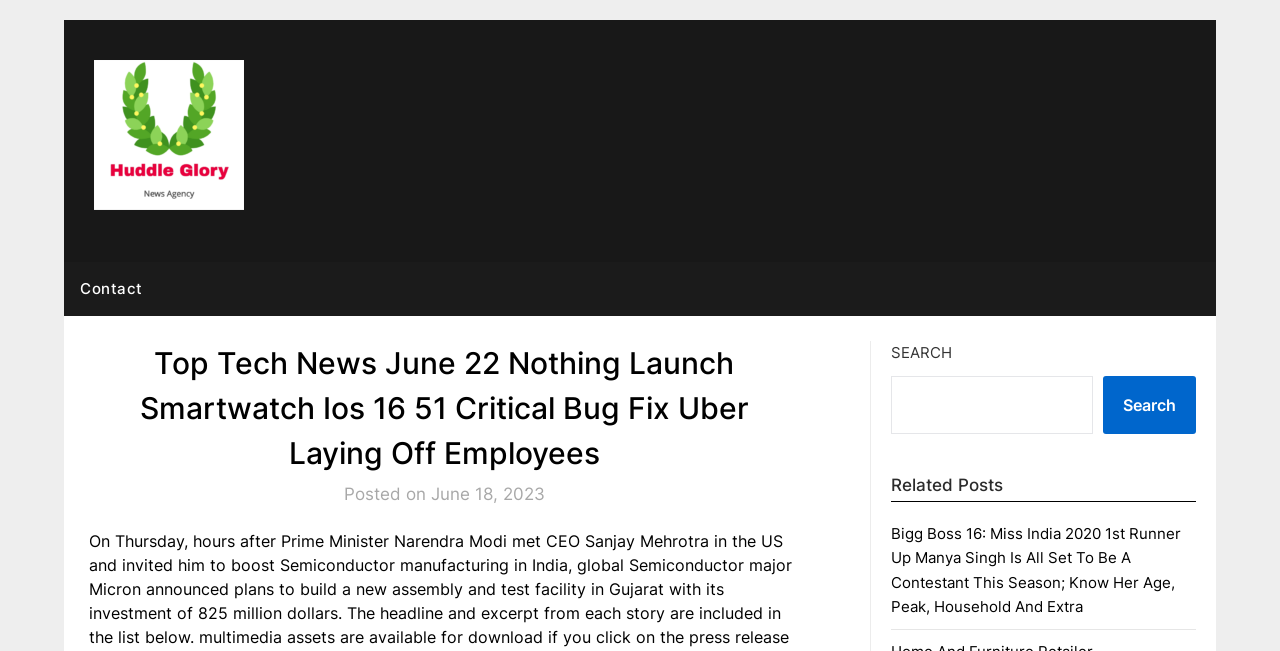What is the purpose of the search box?
Provide a thorough and detailed answer to the question.

I inferred the purpose of the search box by looking at its location and the text 'SEARCH' above it. The search box is likely used to search for content within the website.